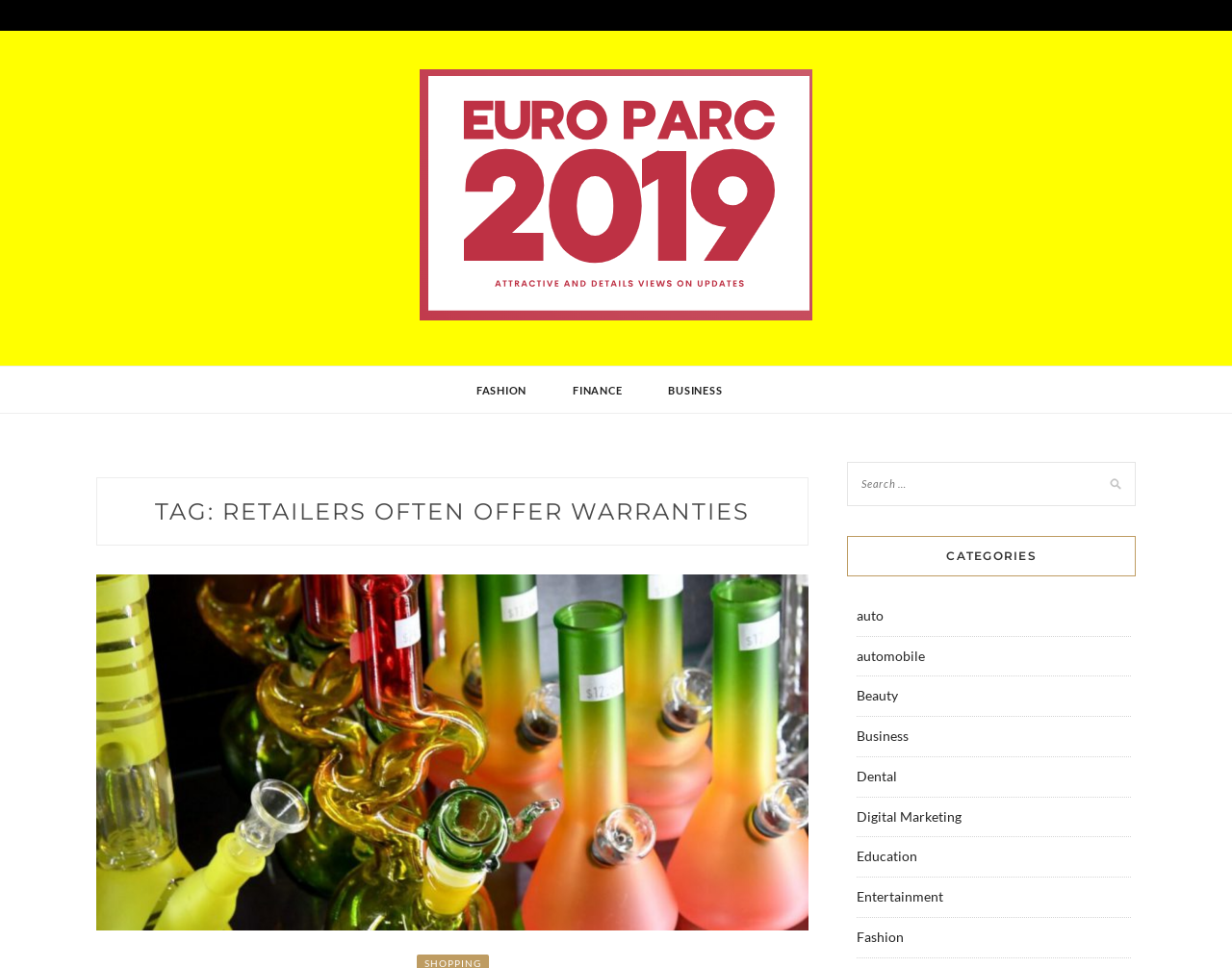Is there a search function on this webpage?
Using the screenshot, give a one-word or short phrase answer.

Yes